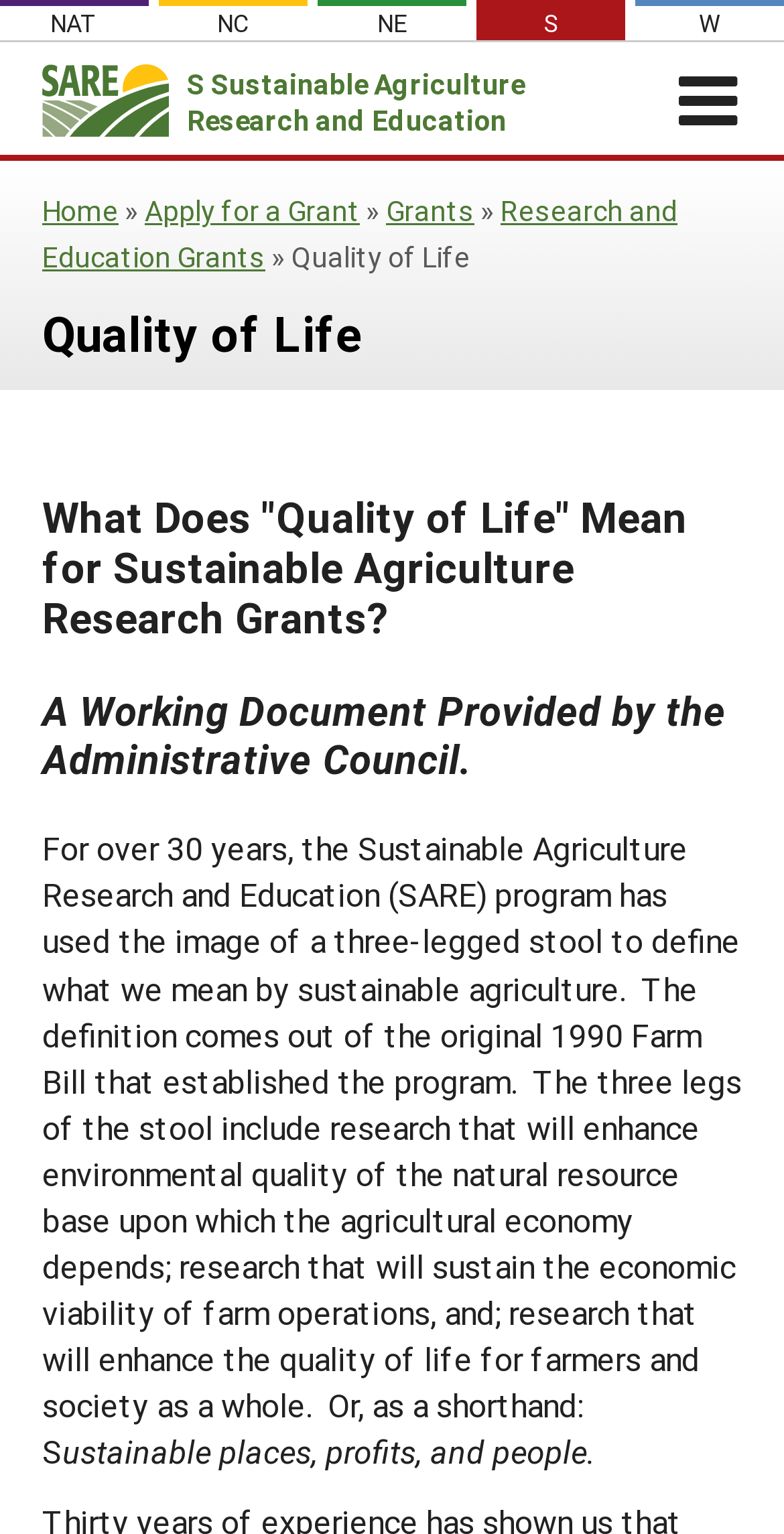Generate an in-depth caption that captures all aspects of the webpage.

The webpage is about the Sustainable Agriculture Research and Education (SARE) program, specifically focusing on the concept of "Quality of Life" in the context of sustainable agriculture research grants. 

At the top of the page, there are several links to different regions, including NAT, NC, NE, S, and W. Below these links, there is a prominent link to "S Sustainable Agriculture Research and Education" and several other links to regional news, about us, grants, and other funding opportunities.

On the left side of the page, there is a navigation menu with links to various sections, including regional news, about us, grants, other funding opportunities, resources and learning, and SARE in your state. Each of these sections has multiple sub-links to more specific topics.

In the main content area, there is a heading that reads "Quality of Life" and a subheading that asks "What Does 'Quality of Life' Mean for Sustainable Agriculture Research Grants?" followed by a working document provided by the Administrative Council. The document explains that the SARE program has used a three-legged stool to define sustainable agriculture, with the three legs being environmental quality, economic viability, and quality of life for farmers and society.

There is also a search bar at the top right corner of the page, allowing users to search for specific topics. Additionally, there is a button to search for grants and a link to the homepage.